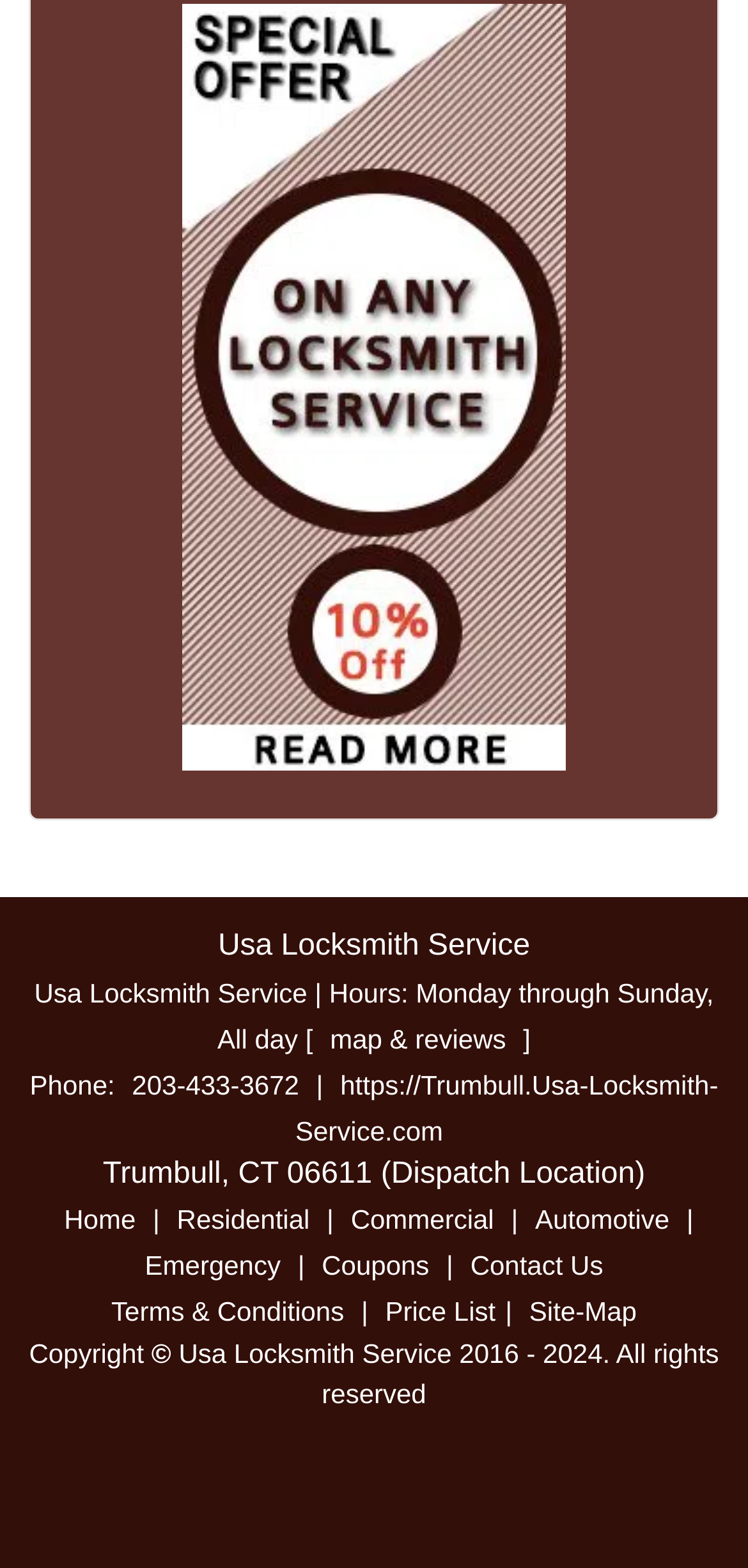Locate the bounding box coordinates of the element's region that should be clicked to carry out the following instruction: "Visit the 'Residential' page". The coordinates need to be four float numbers between 0 and 1, i.e., [left, top, right, bottom].

[0.224, 0.768, 0.427, 0.788]